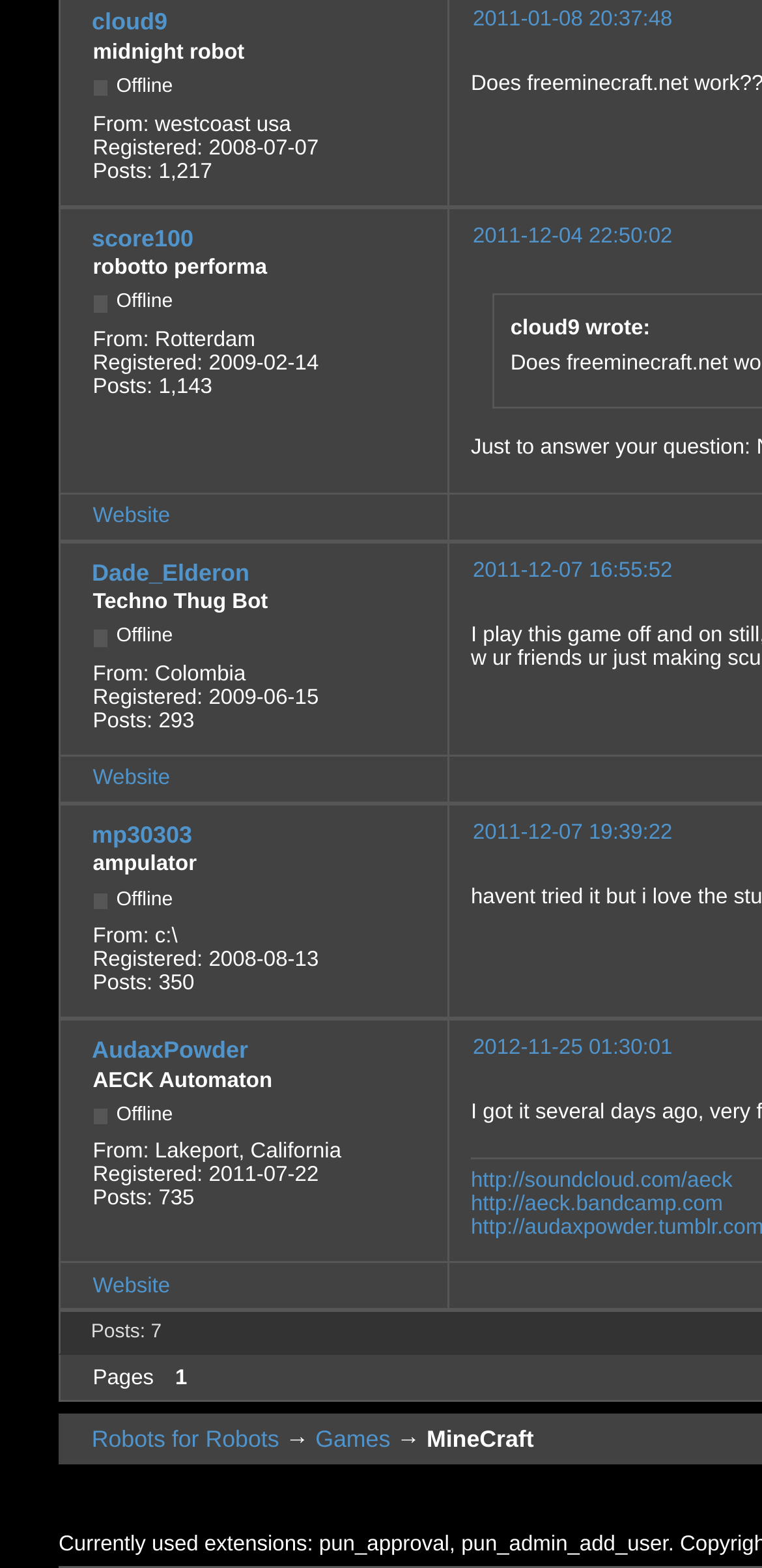Indicate the bounding box coordinates of the clickable region to achieve the following instruction: "Search for paintings."

None